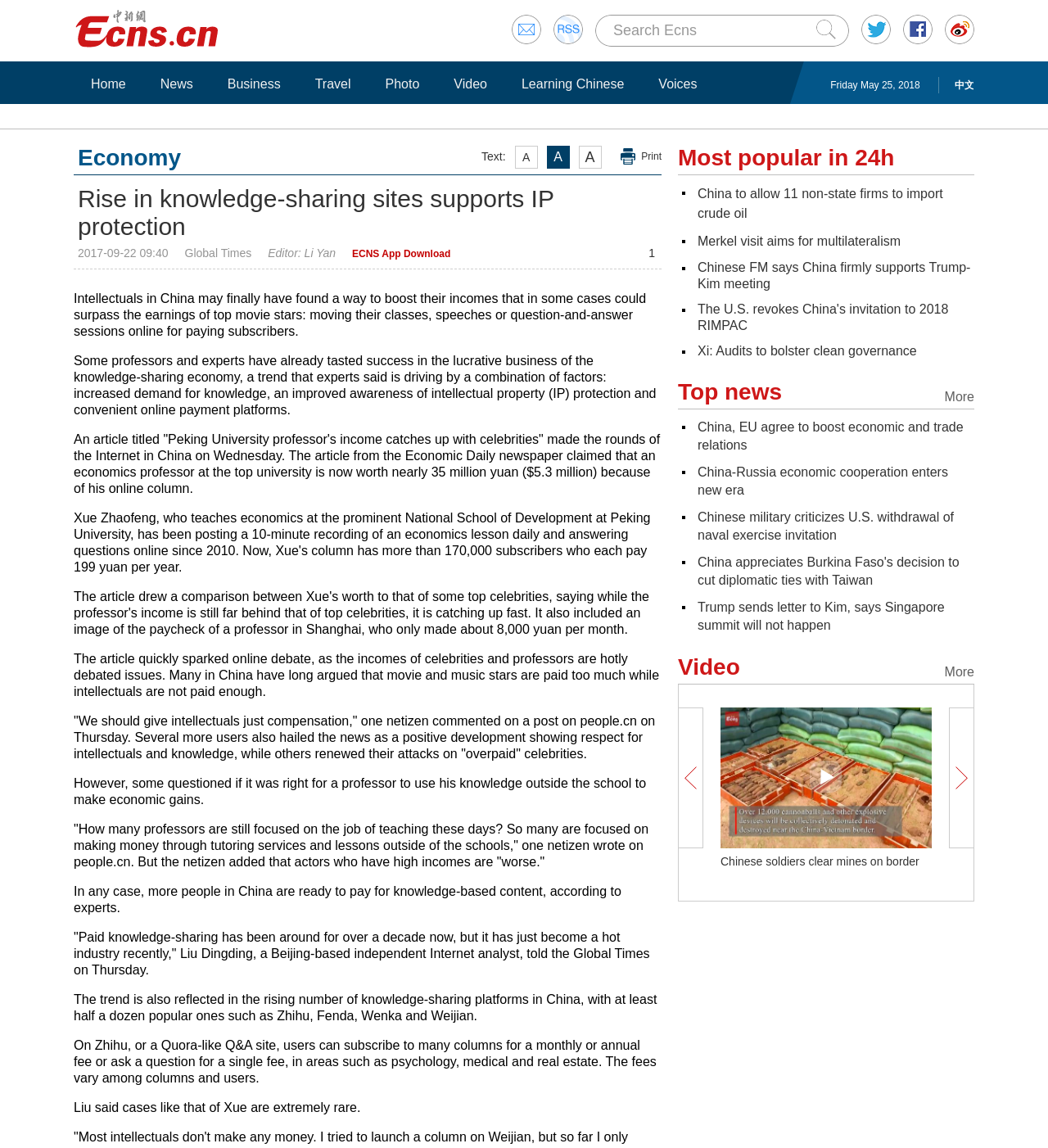What is the name of the website?
Refer to the image and provide a thorough answer to the question.

The name of the website can be found in the text 'Search ECNS' which is located at the top of the webpage, indicating that ECNS is the name of the website.